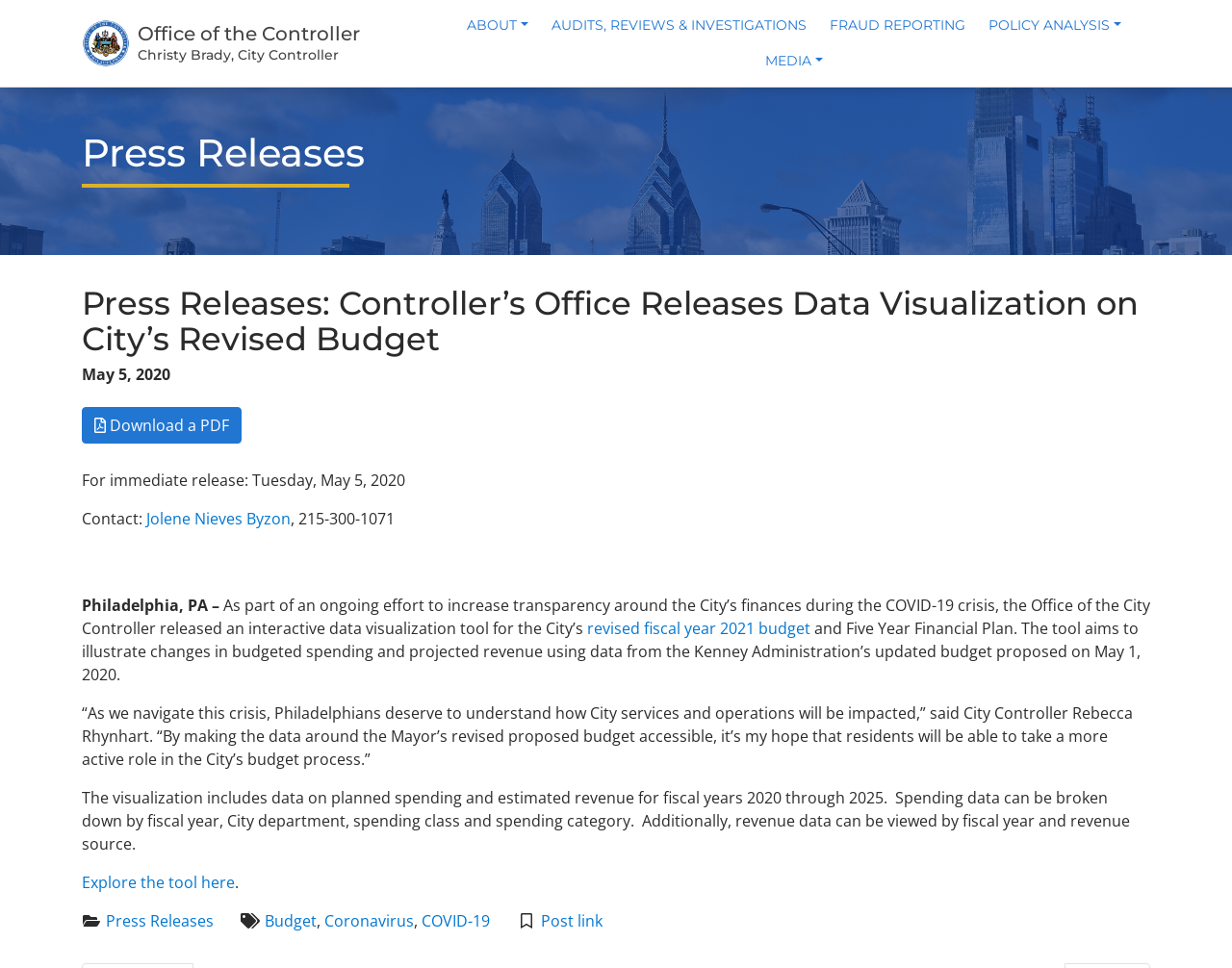What is the purpose of the data visualization tool?
Give a detailed explanation using the information visible in the image.

I found the answer by reading the text that describes the tool, which states 'The tool aims to illustrate changes in budgeted spending and projected revenue using data from the Kenney Administration’s updated budget proposed on May 1, 2020.'